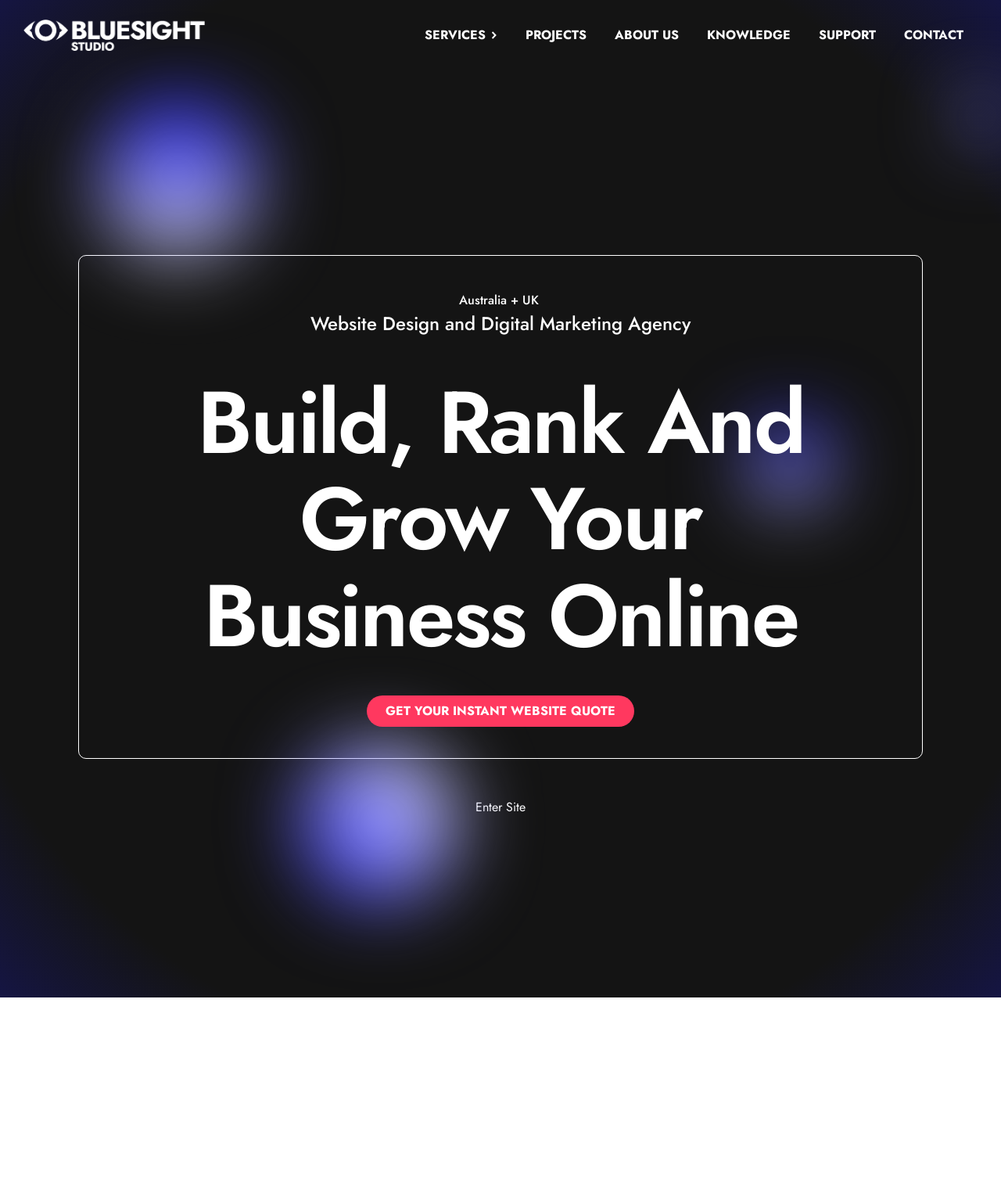What is the call-to-action on the webpage?
Utilize the image to construct a detailed and well-explained answer.

The call-to-action on the webpage is to get an instant website quote. This is evident from the prominent link 'GET YOUR INSTANT WEBSITE QUOTE' on the webpage.